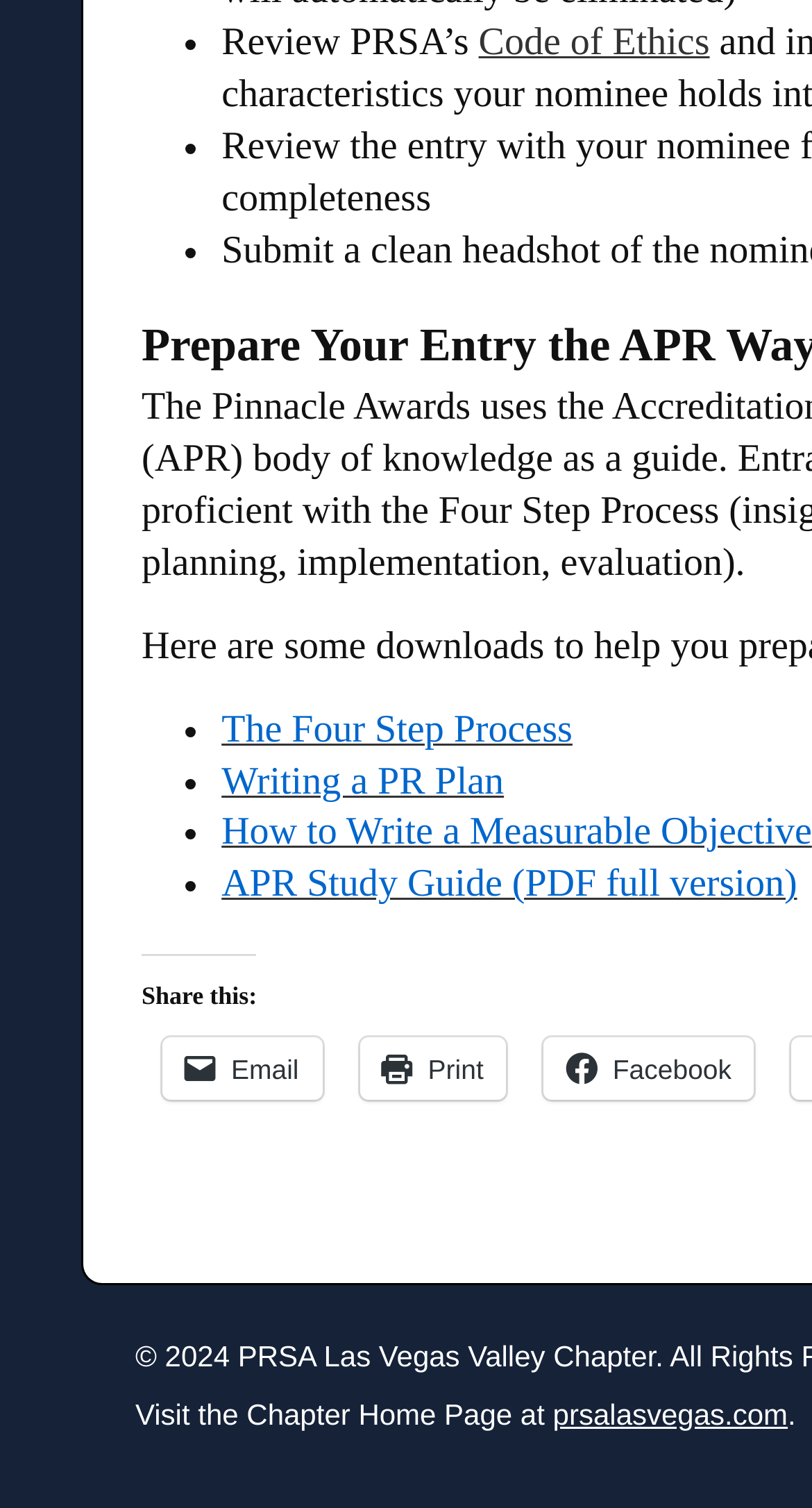Identify the bounding box of the UI component described as: "Code of Ethics".

[0.589, 0.014, 0.874, 0.043]